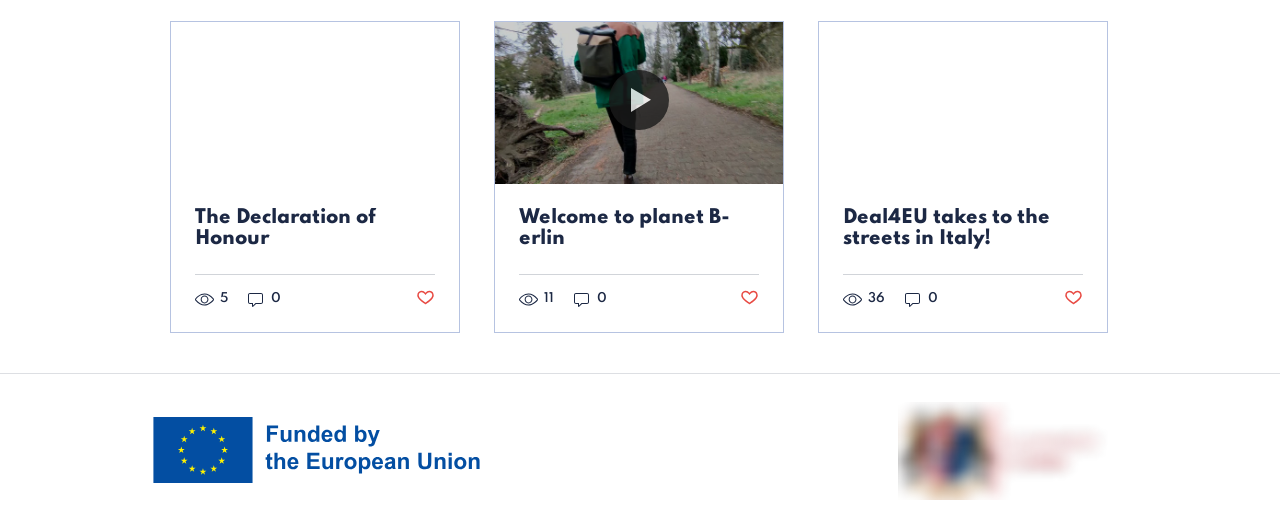Determine the bounding box coordinates for the clickable element to execute this instruction: "Click on the link 'The Declaration of Honour'". Provide the coordinates as four float numbers between 0 and 1, i.e., [left, top, right, bottom].

[0.152, 0.393, 0.34, 0.473]